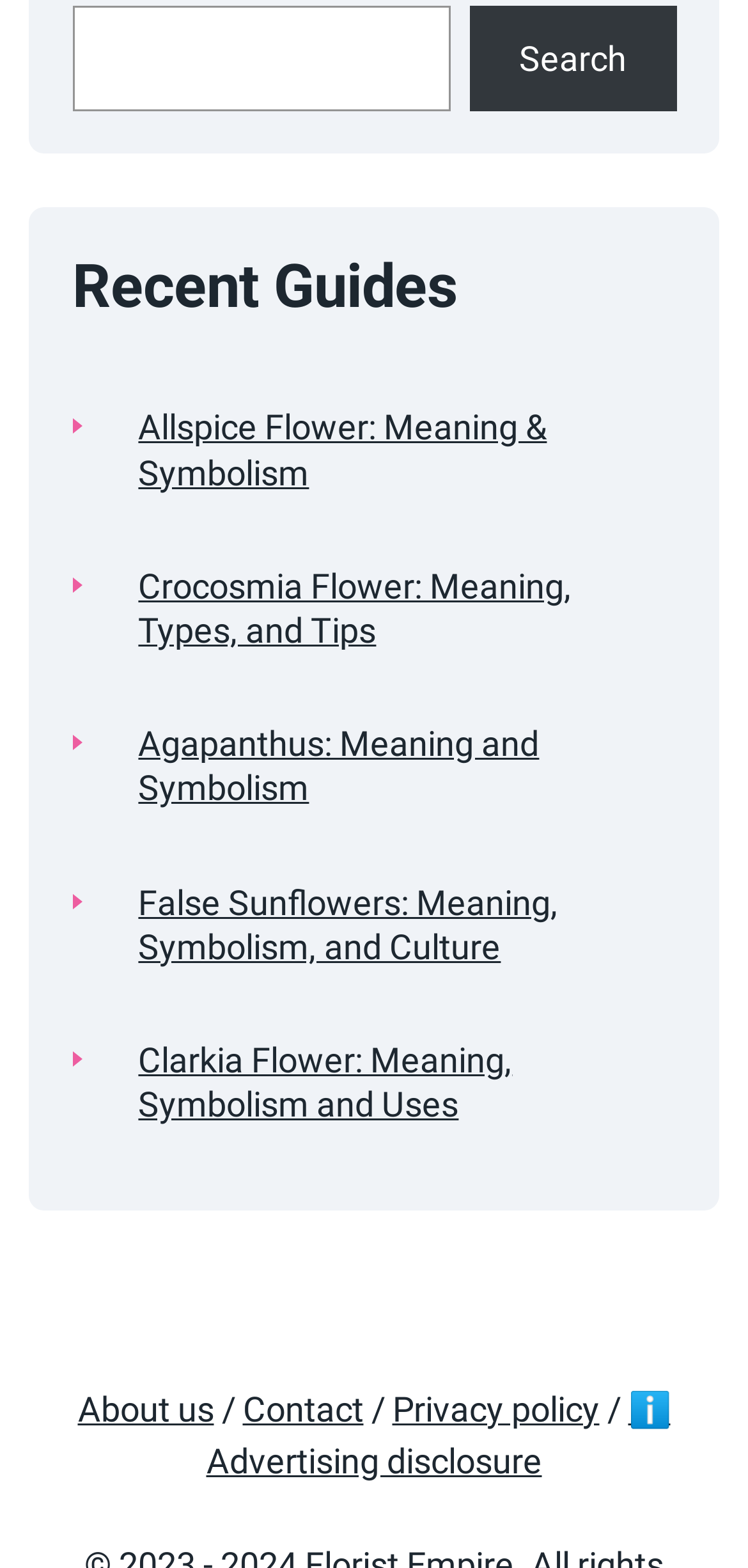Give a concise answer using only one word or phrase for this question:
How many links are listed under 'Recent Guides'?

5